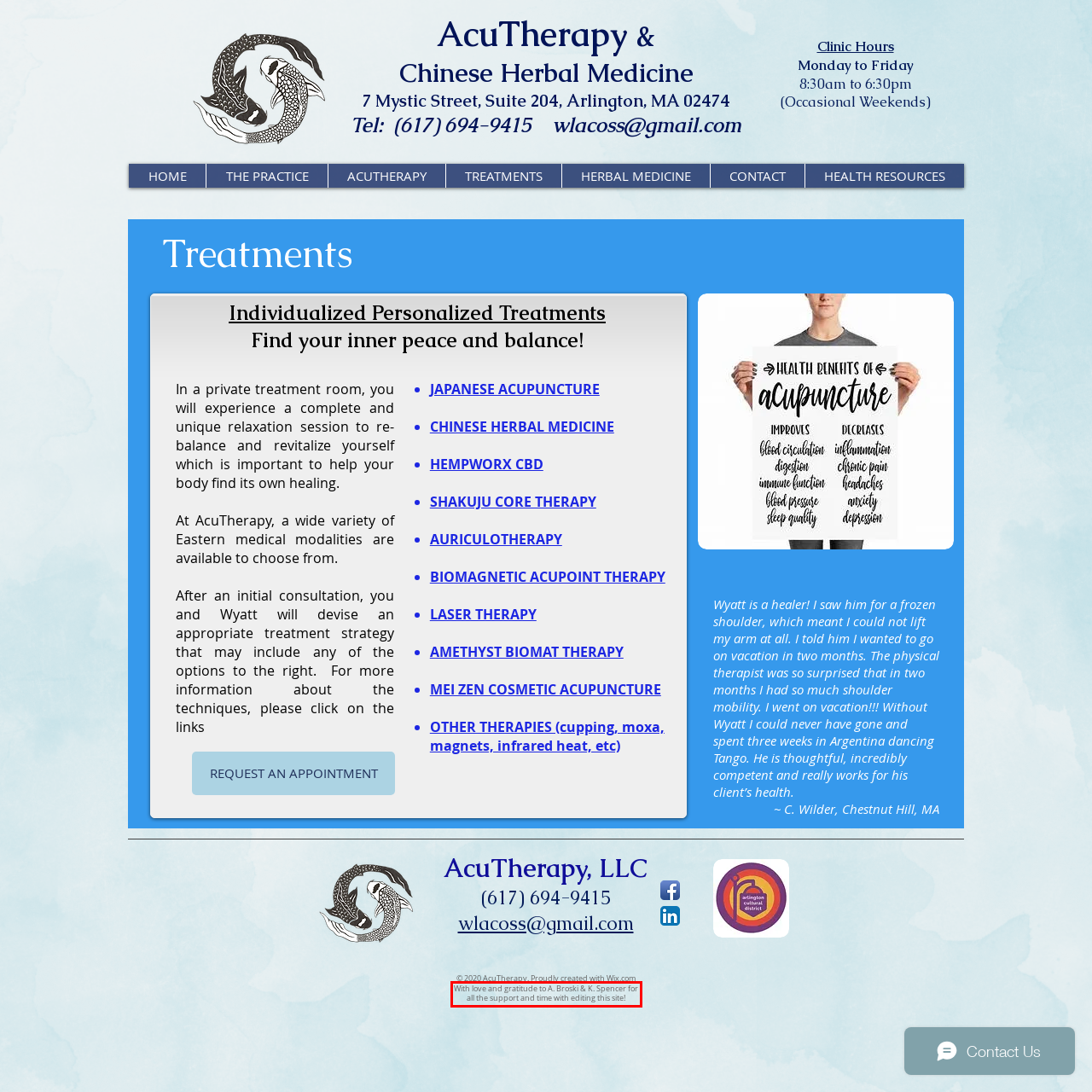You are given a screenshot of a webpage with a UI element highlighted by a red bounding box. Please perform OCR on the text content within this red bounding box.

With love and gratitude to A. Broski & K. Spencer for all the support and time with editing this site!